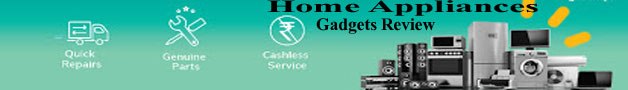Offer a thorough description of the image.

This image serves as a promotional banner for a website that reviews home appliances and gadgets. The design features a vibrant teal background adorned with icons representing key services: quick repairs, genuine parts, and cashless service. These elements highlight the site's focus on providing convenient and trustworthy solutions for customers. The text prominently displays "Home Appliances" along with "Gadgets Review," emphasizing the platform's dedication to offering in-depth analysis and insights into a variety of household devices. The accompanying visuals of diverse appliances, such as refrigerators, microwaves, and music systems, reinforce the site's purpose as a resource for informed purchasing decisions in the appliance market.